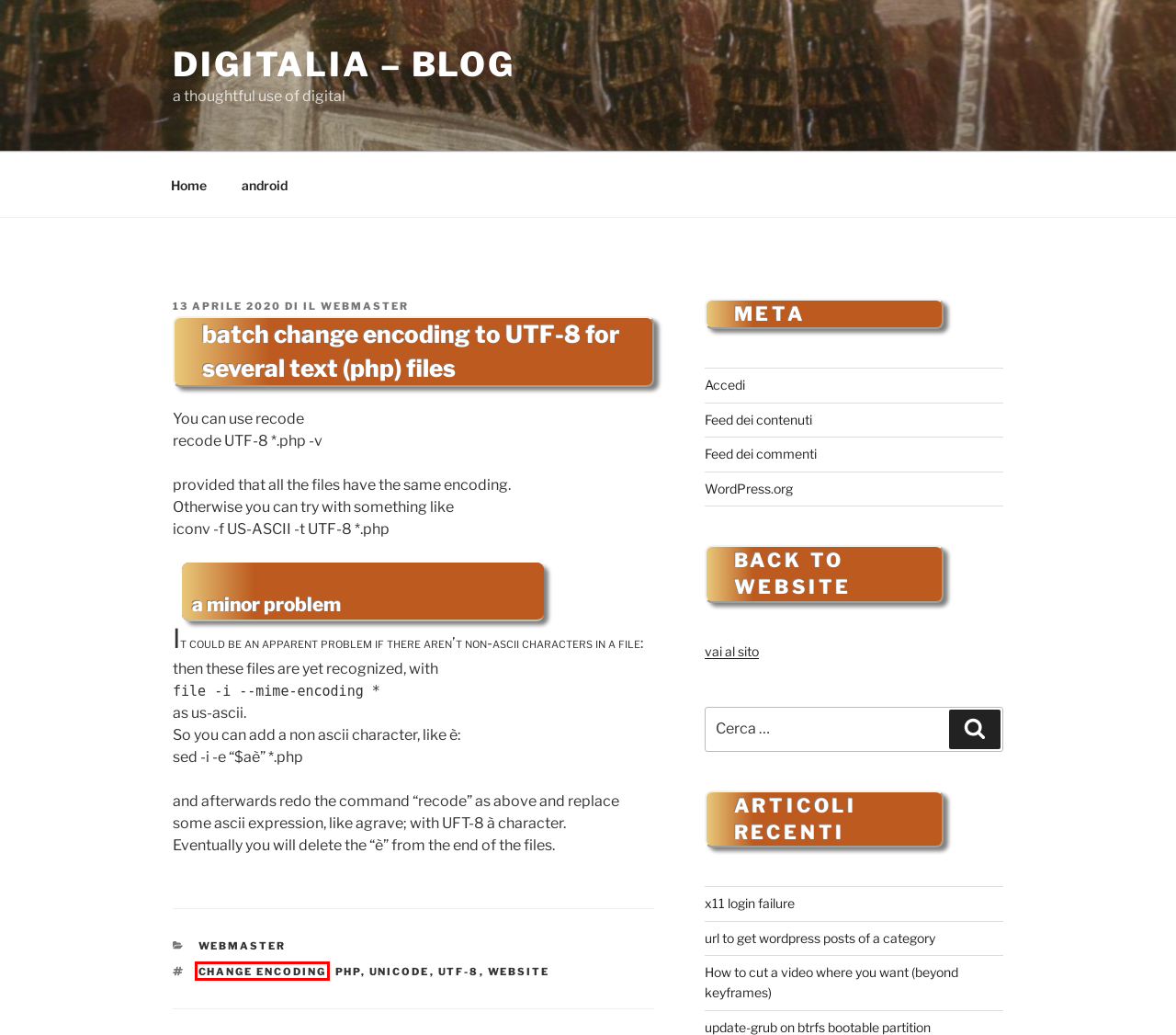You have received a screenshot of a webpage with a red bounding box indicating a UI element. Please determine the most fitting webpage description that matches the new webpage after clicking on the indicated element. The choices are:
A. UTF-8 – Digitalia – Blog
B. il webmaster – Digitalia – Blog
C. Digitalia – Blog
D. Commenti per Digitalia – Blog
E. update-grub on btrfs bootable partition – Digitalia – Blog
F. Strumento per blog, piattaforma di pubblicazione, e CMS – WordPress.org Italia
G. change encoding – Digitalia – Blog
H. webmaster – Digitalia – Blog

G